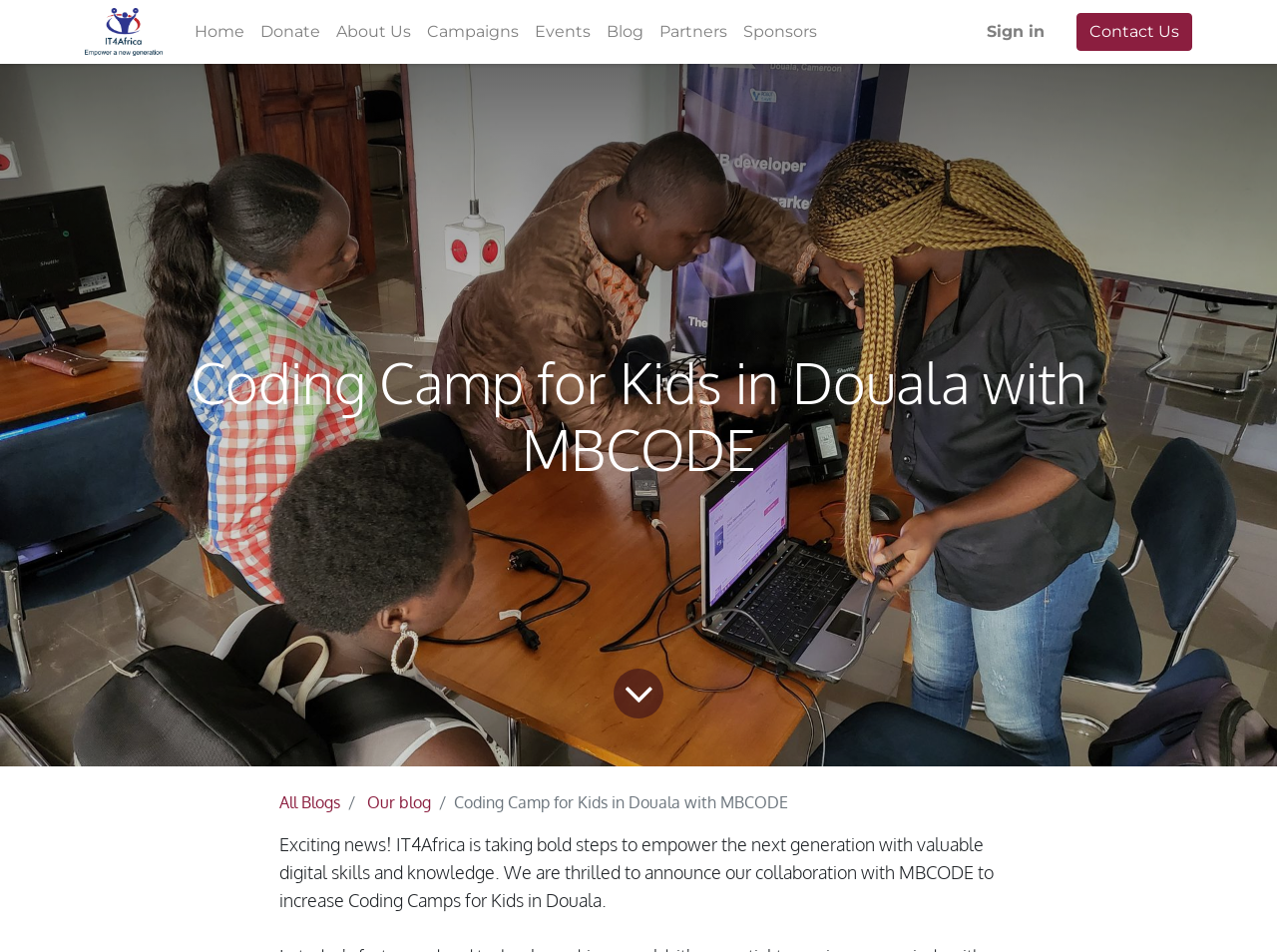Identify the bounding box coordinates for the UI element described as follows: "parent_node: Home". Ensure the coordinates are four float numbers between 0 and 1, formatted as [left, top, right, bottom].

[0.066, 0.008, 0.127, 0.059]